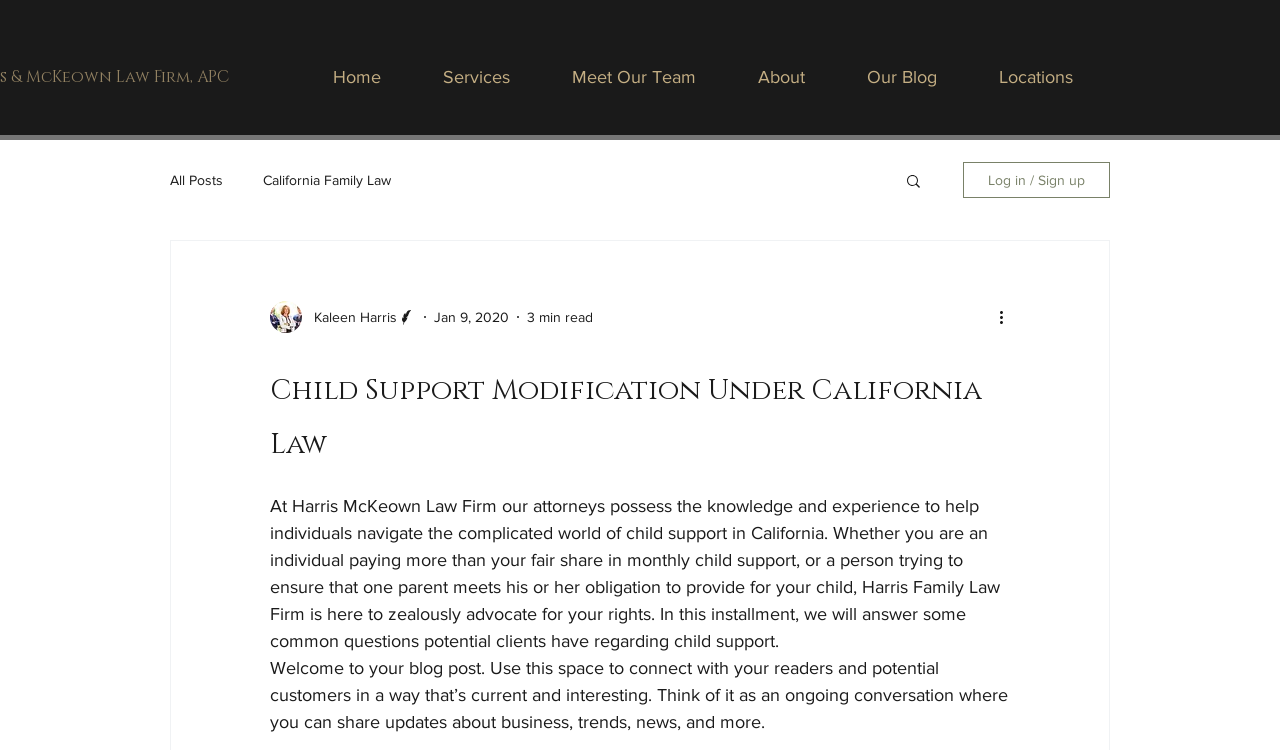Pinpoint the bounding box coordinates of the element you need to click to execute the following instruction: "Click SCHOLARSHIPS". The bounding box should be represented by four float numbers between 0 and 1, in the format [left, top, right, bottom].

None